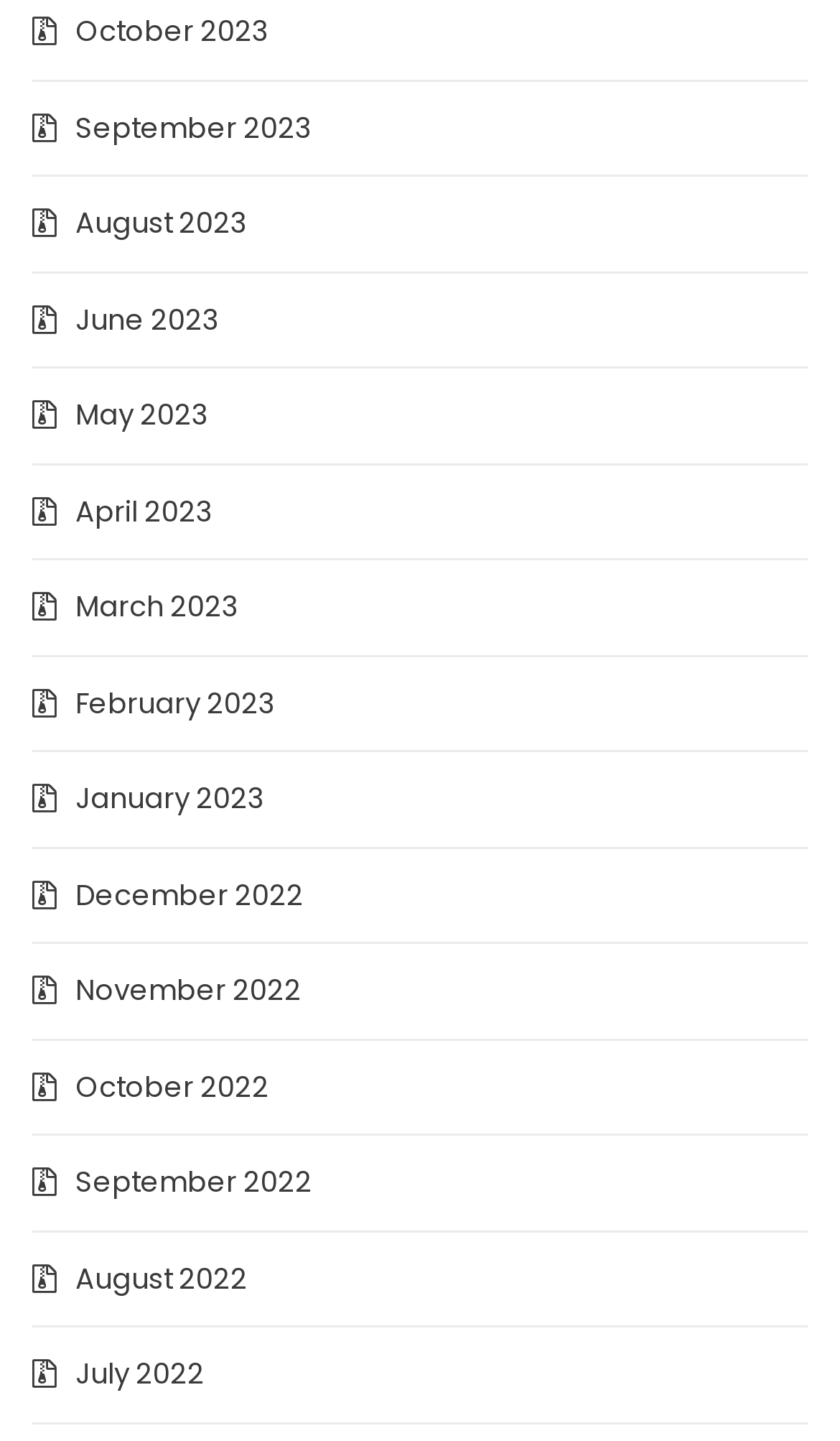What is the earliest month listed?
Make sure to answer the question with a detailed and comprehensive explanation.

I looked at the list of links and found that the last link is 'July 2022', which is the earliest month listed.